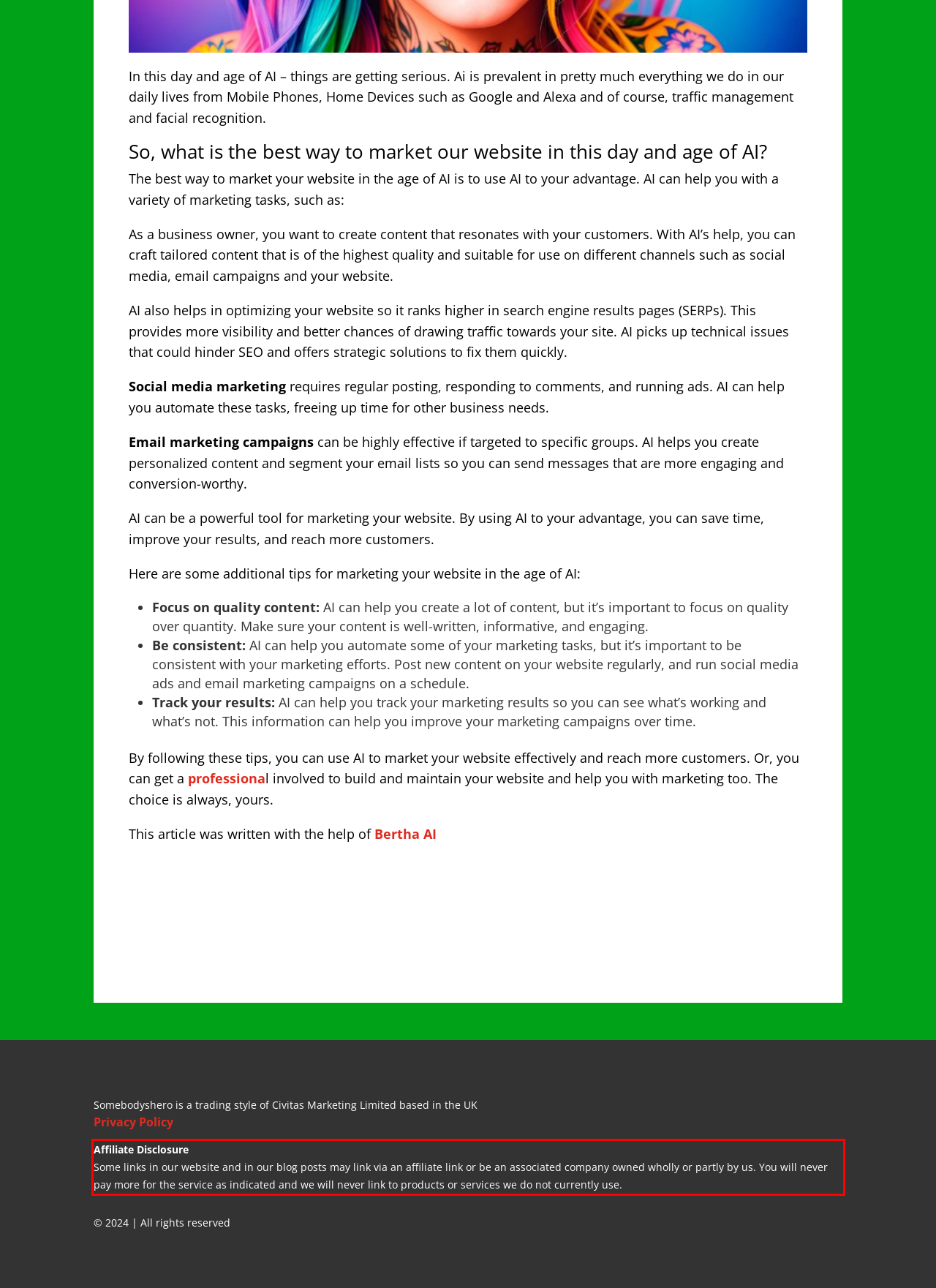From the screenshot of the webpage, locate the red bounding box and extract the text contained within that area.

Affiliate Disclosure Some links in our website and in our blog posts may link via an affiliate link or be an associated company owned wholly or partly by us. You will never pay more for the service as indicated and we will never link to products or services we do not currently use.